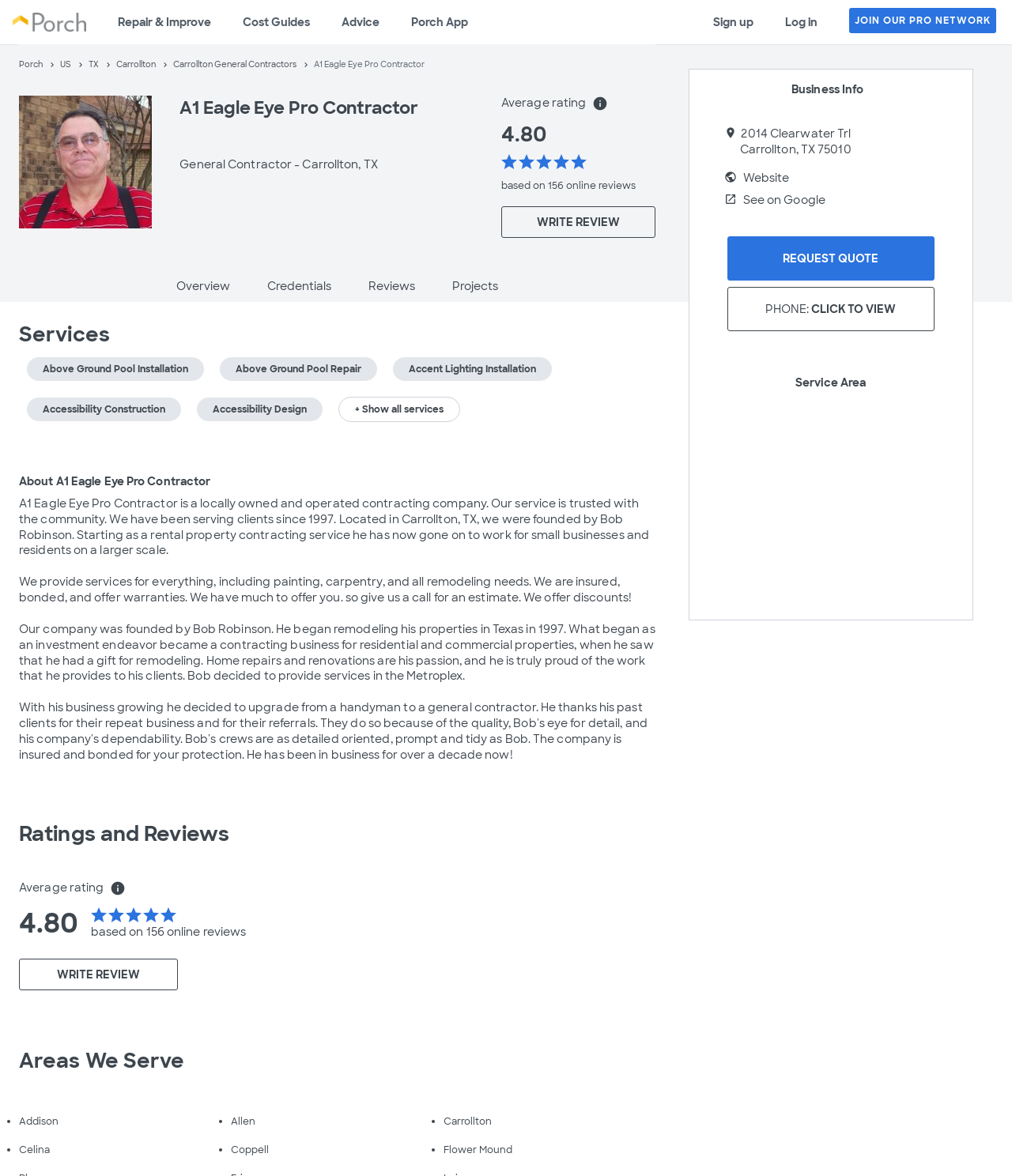Offer a meticulous description of the webpage's structure and content.

This webpage is about A1 Eagle Eye Pro Contractor, a general contractor based in Carrollton, Texas. At the top left corner, there is a Porch logo, and next to it, there are several links to different sections of the website, including "Repair & Improve", "Cost Guides", "Advice", and "Porch App". On the top right corner, there are links to "Sign up" and "Log in", as well as a call-to-action button to "JOIN OUR PRO NETWORK".

Below the top navigation bar, there is a heading that displays the contractor's name, "A1 Eagle Eye Pro Contractor", and their profession, "General Contractor - Carrollton, TX". Underneath, there is a rating section that shows an average rating of 4.80 out of 5 stars, based on 156 online reviews. There is also a button to "WRITE REVIEW".

On the left side of the page, there is a navigation menu labeled "Pro Profile Menu" that allows users to access different sections of the contractor's profile, including "Overview", "Credentials", "Reviews", and "Projects".

The main content of the page is divided into several sections. The first section is titled "Services" and lists several services offered by the contractor, including "Above Ground Pool Installation", "Above Ground Pool Repair", and "Accessibility Construction". There is a button to "Show all services" at the bottom of this section.

The next section is titled "About A1 Eagle Eye Pro Contractor" and provides a brief description of the contractor. This is followed by a section titled "Ratings and Reviews" that displays the contractor's rating and reviews again.

Further down the page, there is a section titled "Areas We Serve" that lists several areas served by the contractor, including Addison, Allen, Carrollton, and Flower Mound. Each area is marked with a bullet point.

Finally, there is a section titled "Business Info" that displays the contractor's business address, including the street address, city, state, and zip code.